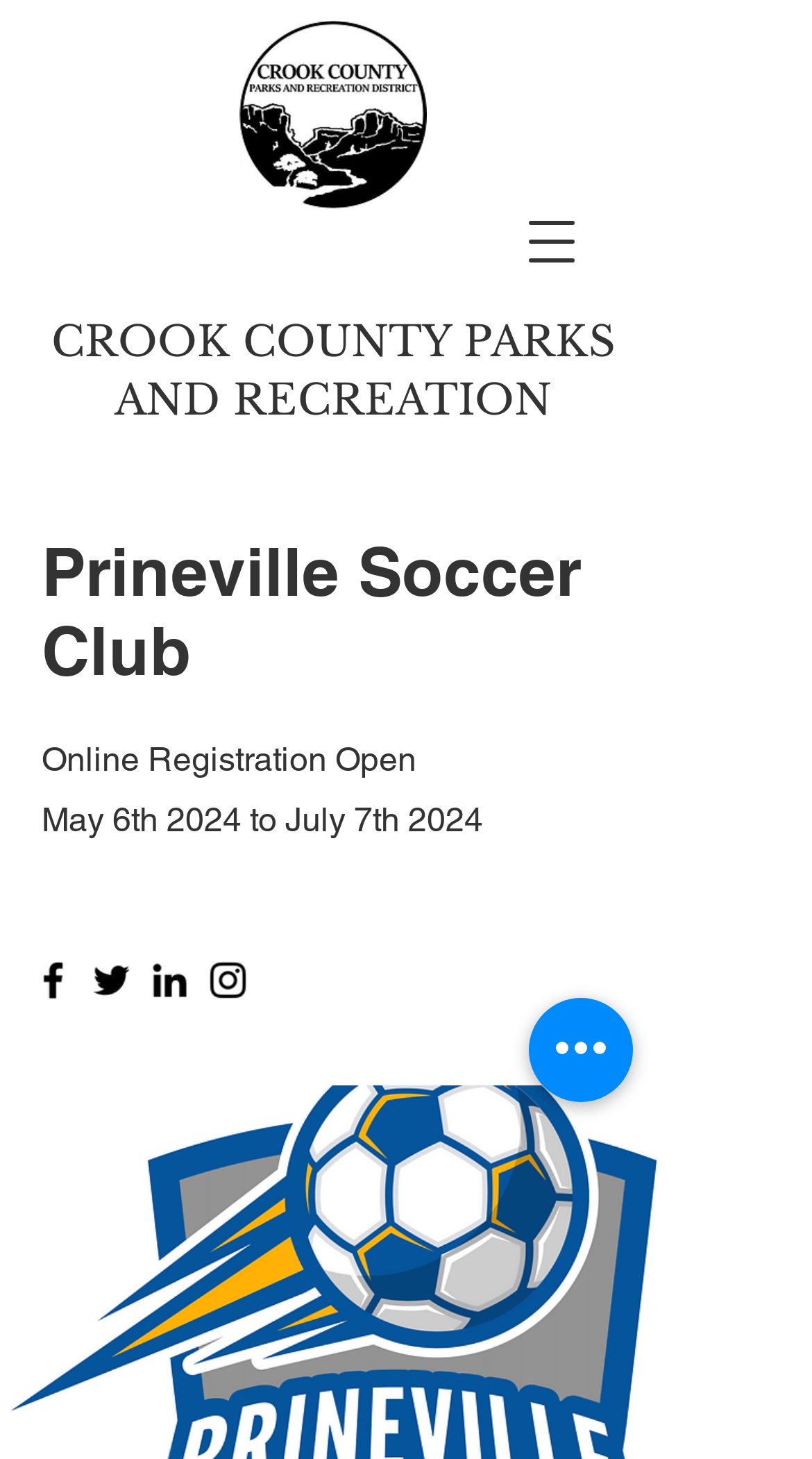Provide the bounding box coordinates of the HTML element described as: "aria-label="Quick actions"". The bounding box coordinates should be four float numbers between 0 and 1, i.e., [left, top, right, bottom].

[0.651, 0.684, 0.779, 0.755]